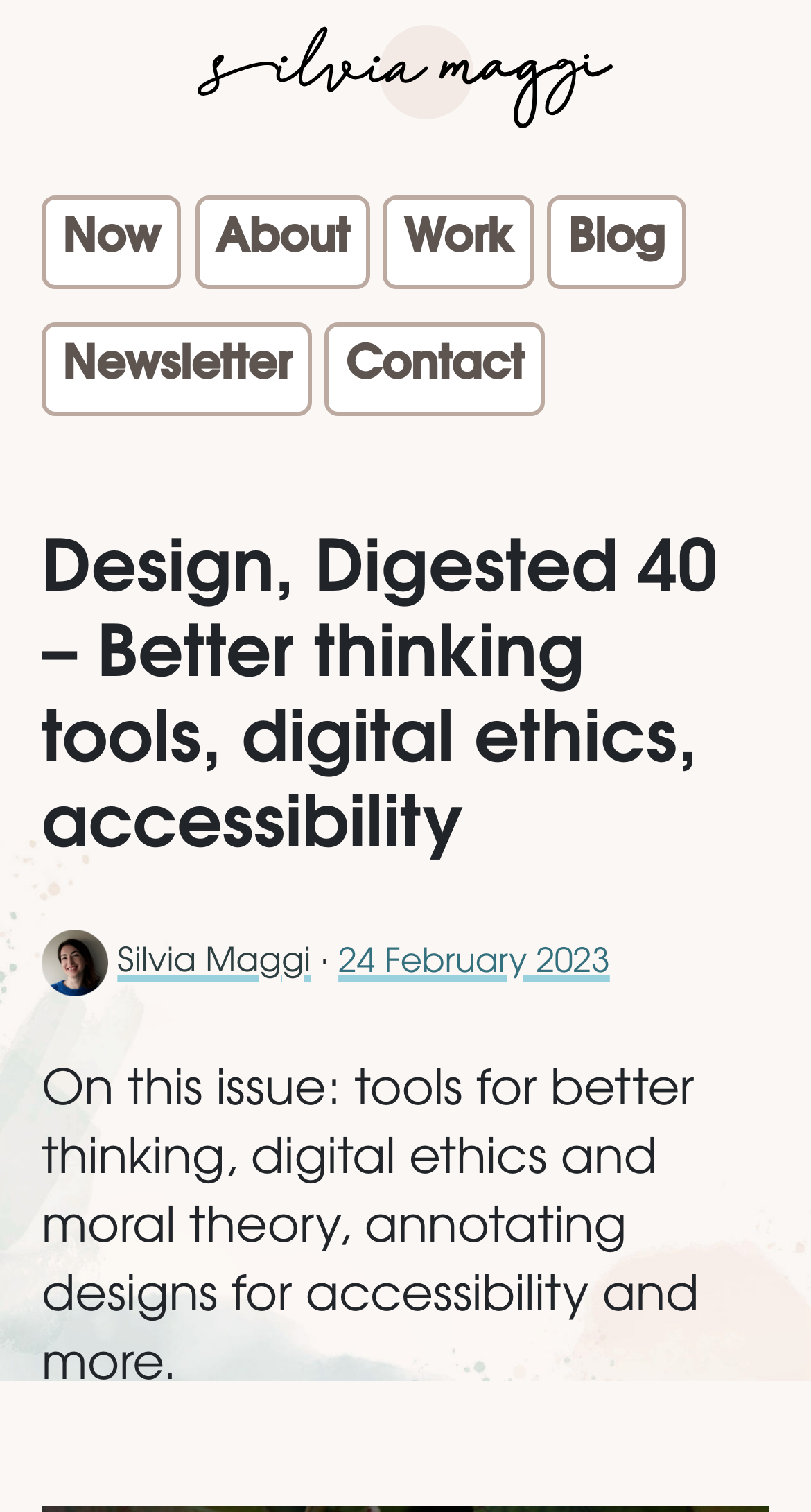Locate the bounding box coordinates of the clickable area to execute the instruction: "contact Silvia Maggi". Provide the coordinates as four float numbers between 0 and 1, represented as [left, top, right, bottom].

[0.401, 0.213, 0.672, 0.275]